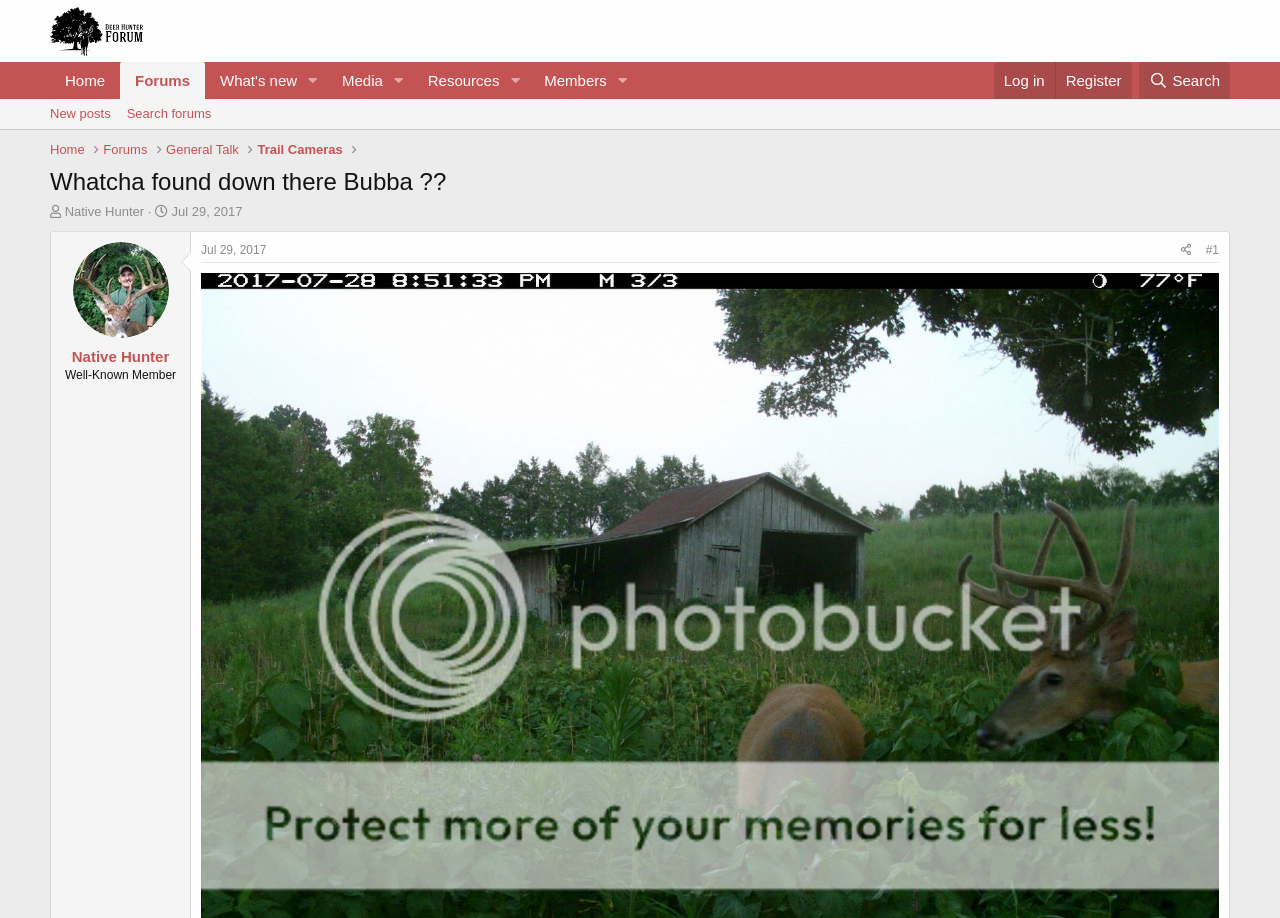How many links are in the top navigation menu?
Provide a detailed and well-explained answer to the question.

I counted the links in the top navigation menu, which are 'Home', 'Forums', 'What's new', 'Media', 'Resources', 'Members', and 'Log in', and found that there are 7 links in total.